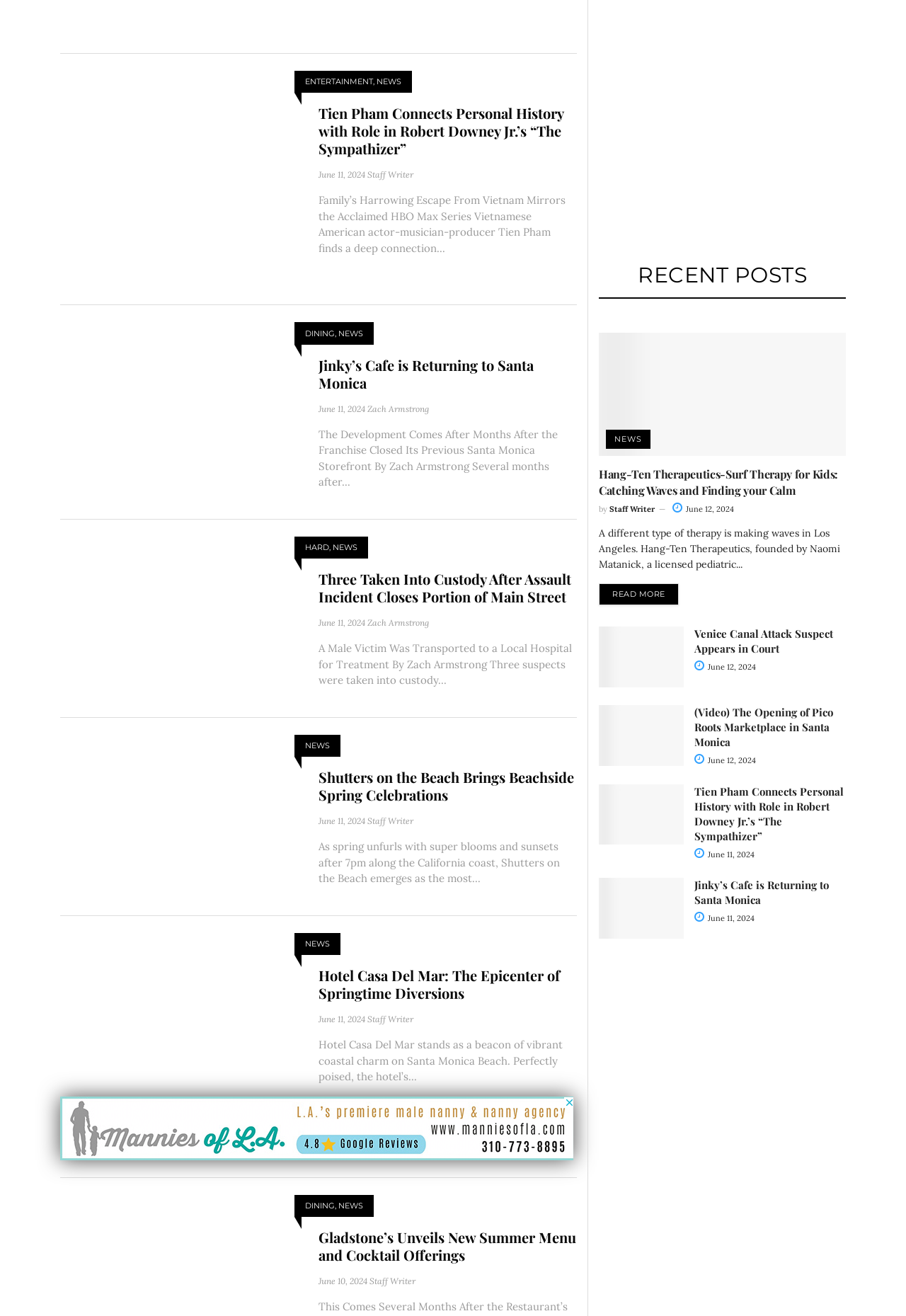Identify the bounding box for the given UI element using the description provided. Coordinates should be in the format (top-left x, top-left y, bottom-right x, bottom-right y) and must be between 0 and 1. Here is the description: June 12, 2024

[0.742, 0.383, 0.81, 0.391]